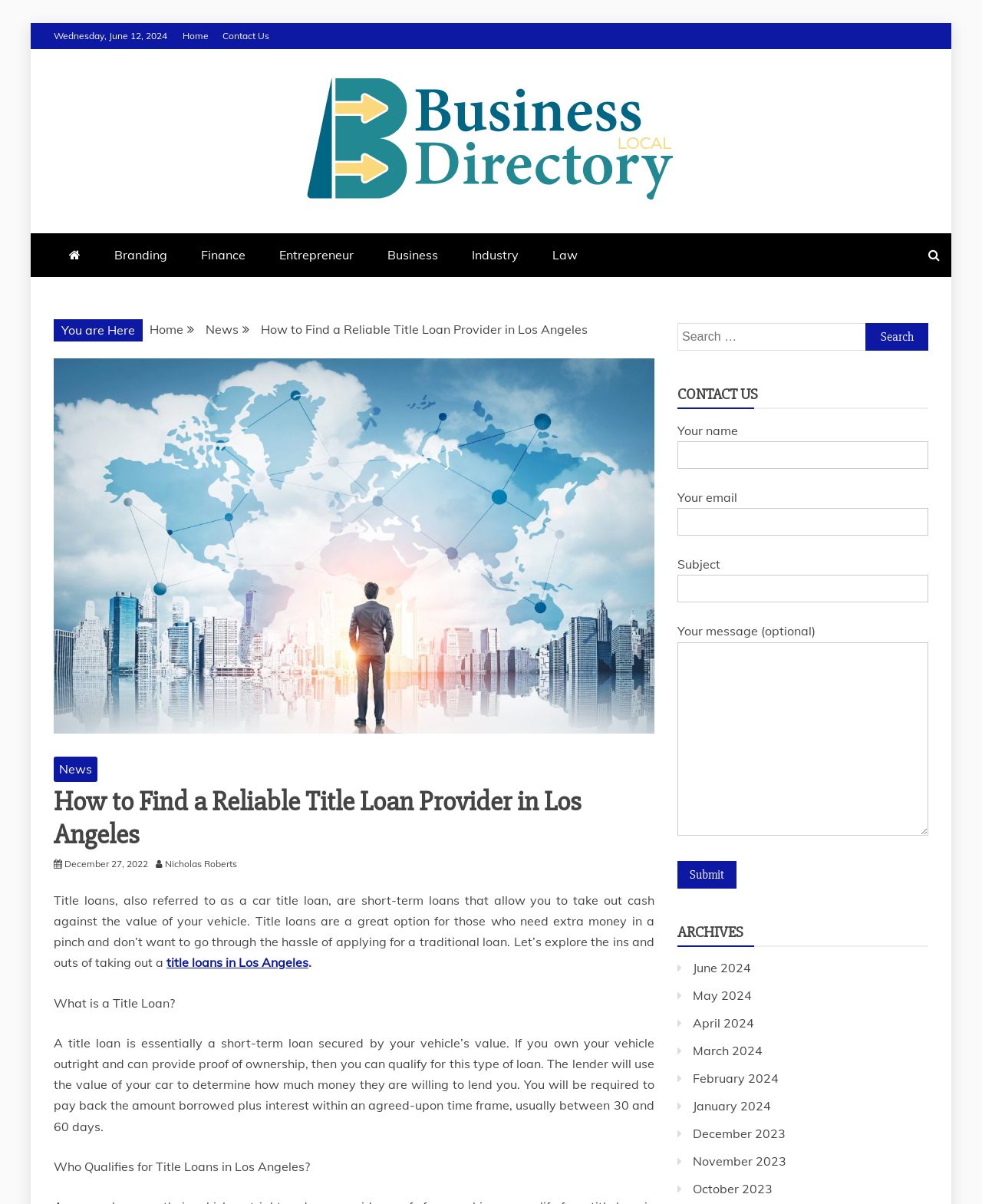What type of loan is discussed in the article?
Carefully examine the image and provide a detailed answer to the question.

I found the answer by reading the article, which explains that a title loan is a short-term loan secured by the value of a vehicle.